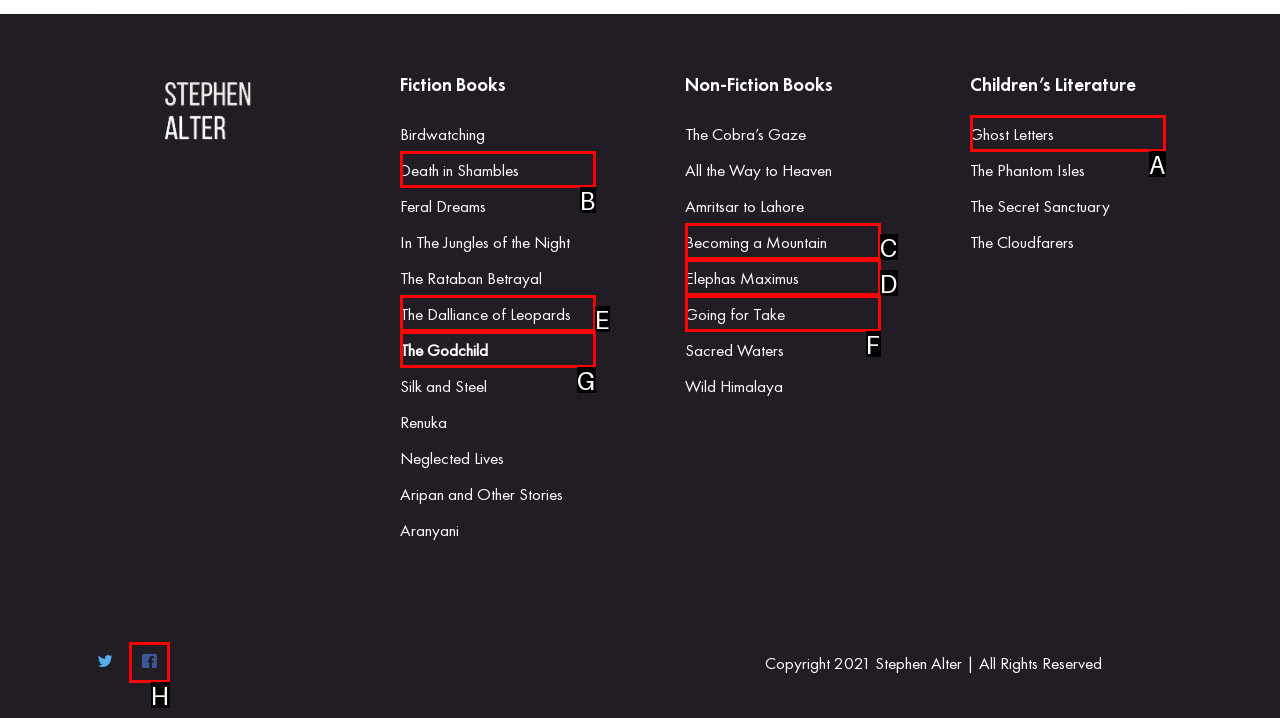Select the option that corresponds to the description: Treatments
Respond with the letter of the matching choice from the options provided.

None